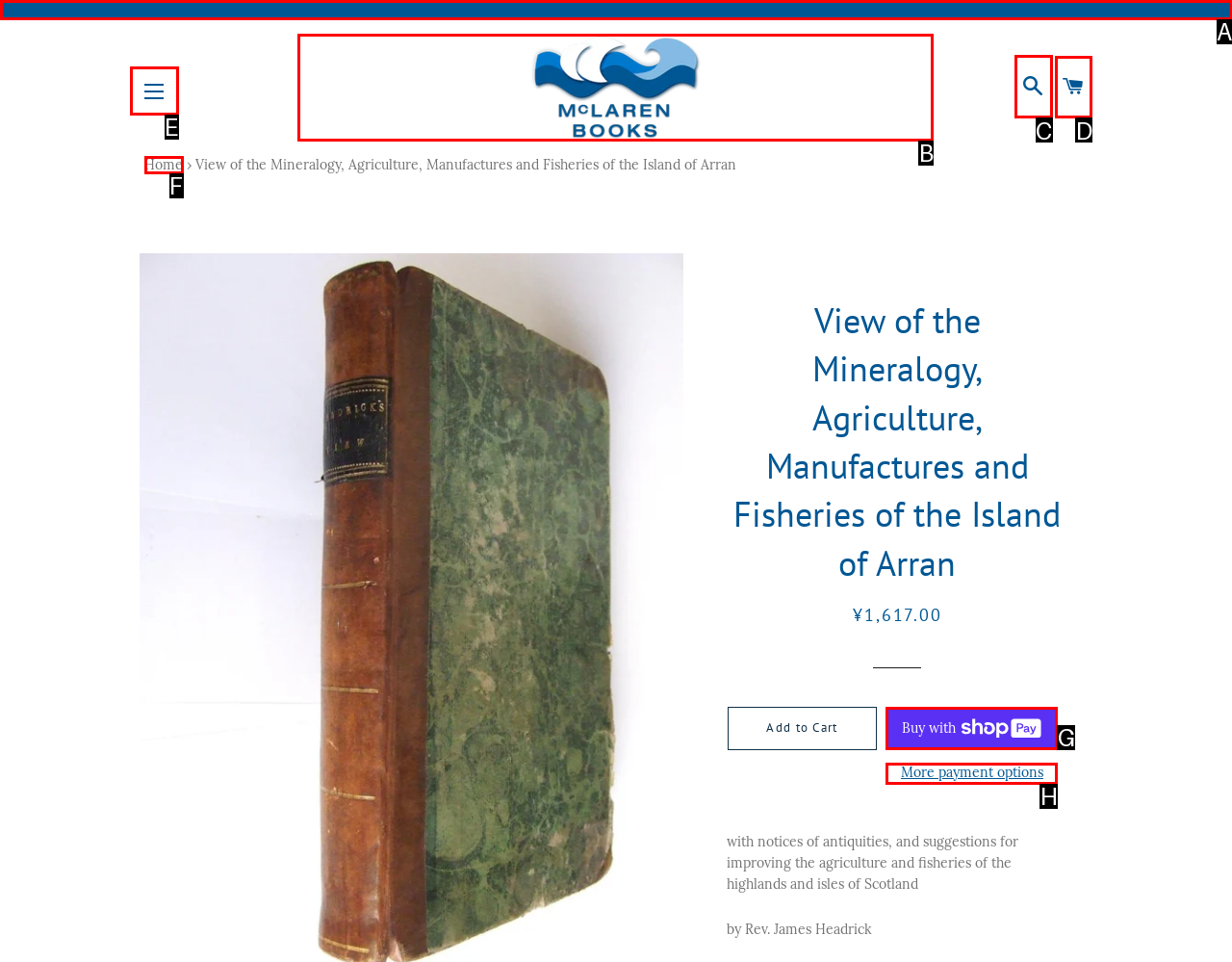What option should you select to complete this task: Search for a book? Indicate your answer by providing the letter only.

C